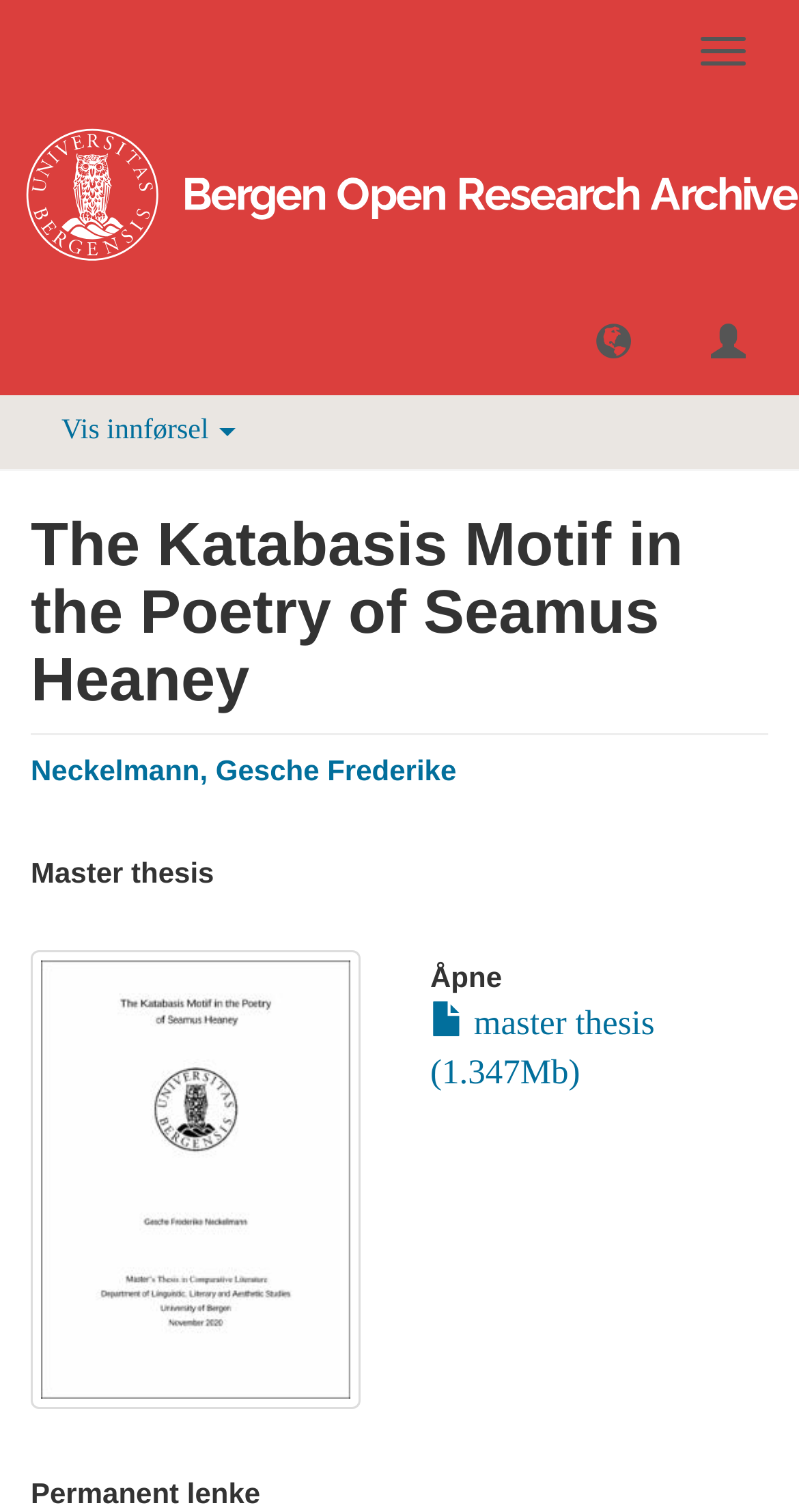Bounding box coordinates should be provided in the format (top-left x, top-left y, bottom-right x, bottom-right y) with all values between 0 and 1. Identify the bounding box for this UI element: Toggle navigation

[0.849, 0.011, 0.962, 0.057]